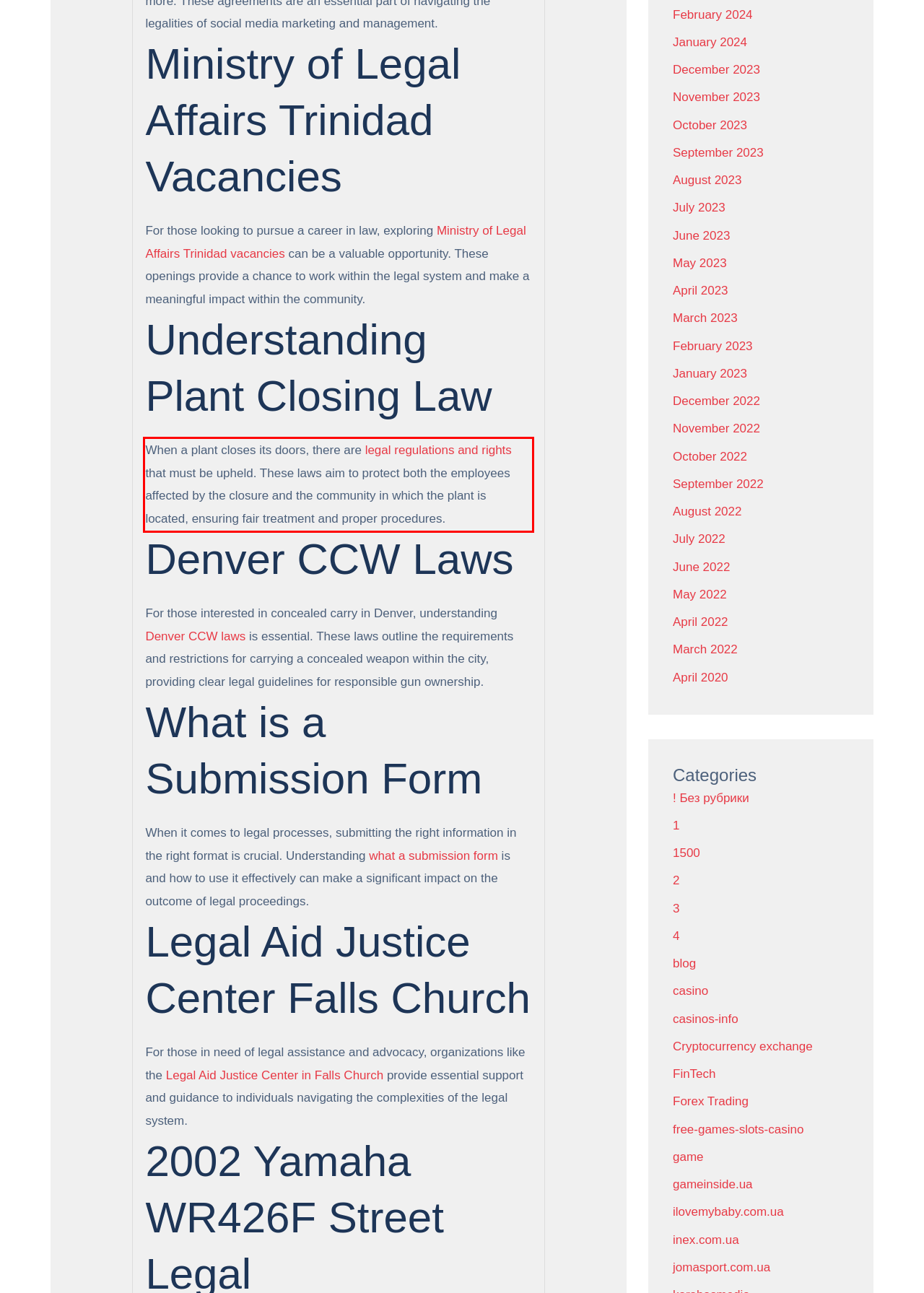You have a screenshot of a webpage, and there is a red bounding box around a UI element. Utilize OCR to extract the text within this red bounding box.

When a plant closes its doors, there are legal regulations and rights that must be upheld. These laws aim to protect both the employees affected by the closure and the community in which the plant is located, ensuring fair treatment and proper procedures.